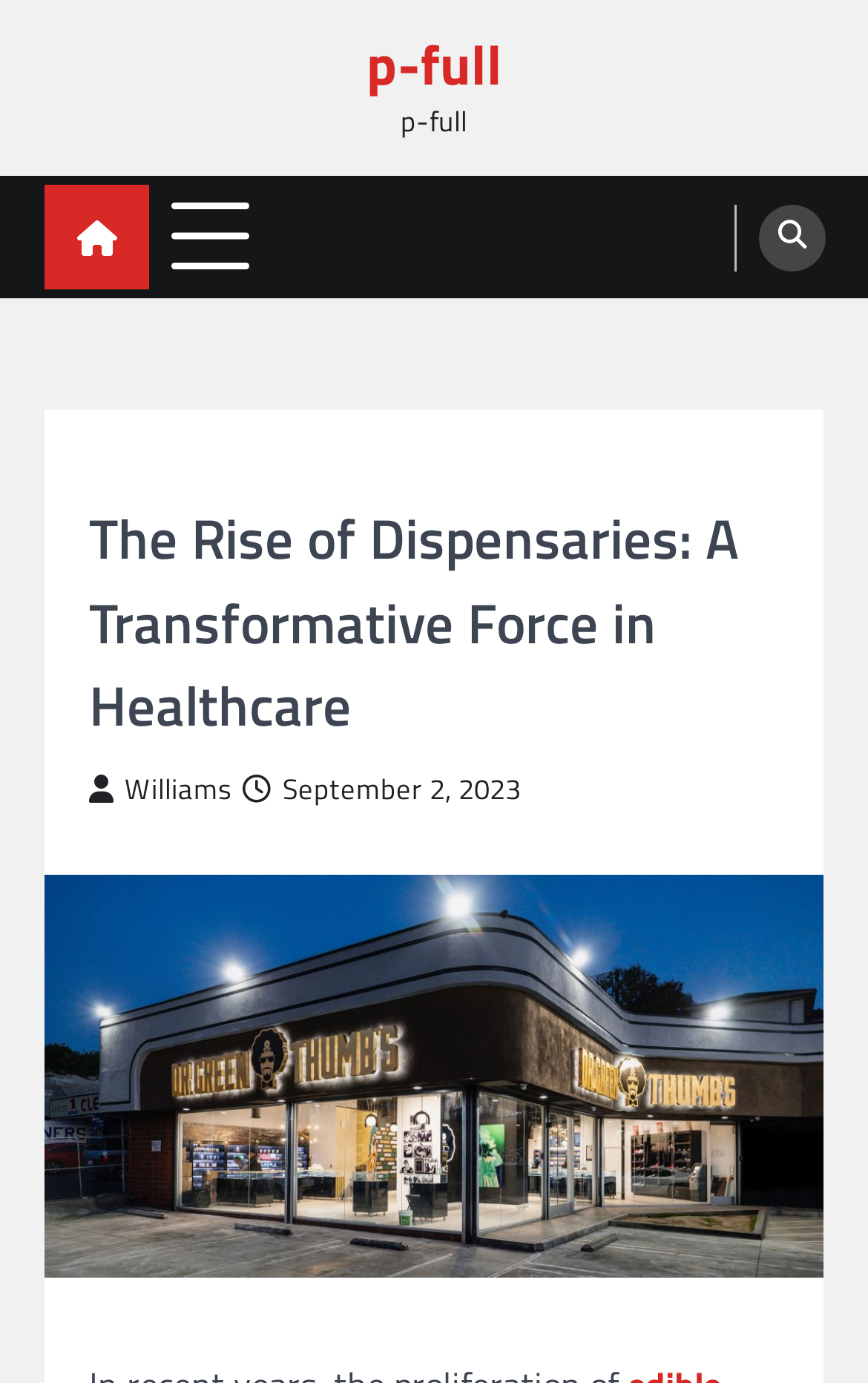When was the article published?
Based on the image, answer the question with as much detail as possible.

I determined the publication date by looking at the link with the font awesome icon '' which is a child element of the HeaderAsNonLandmark element. The text 'September 2, 2023' is adjacent to the icon, indicating that it is the publication date.